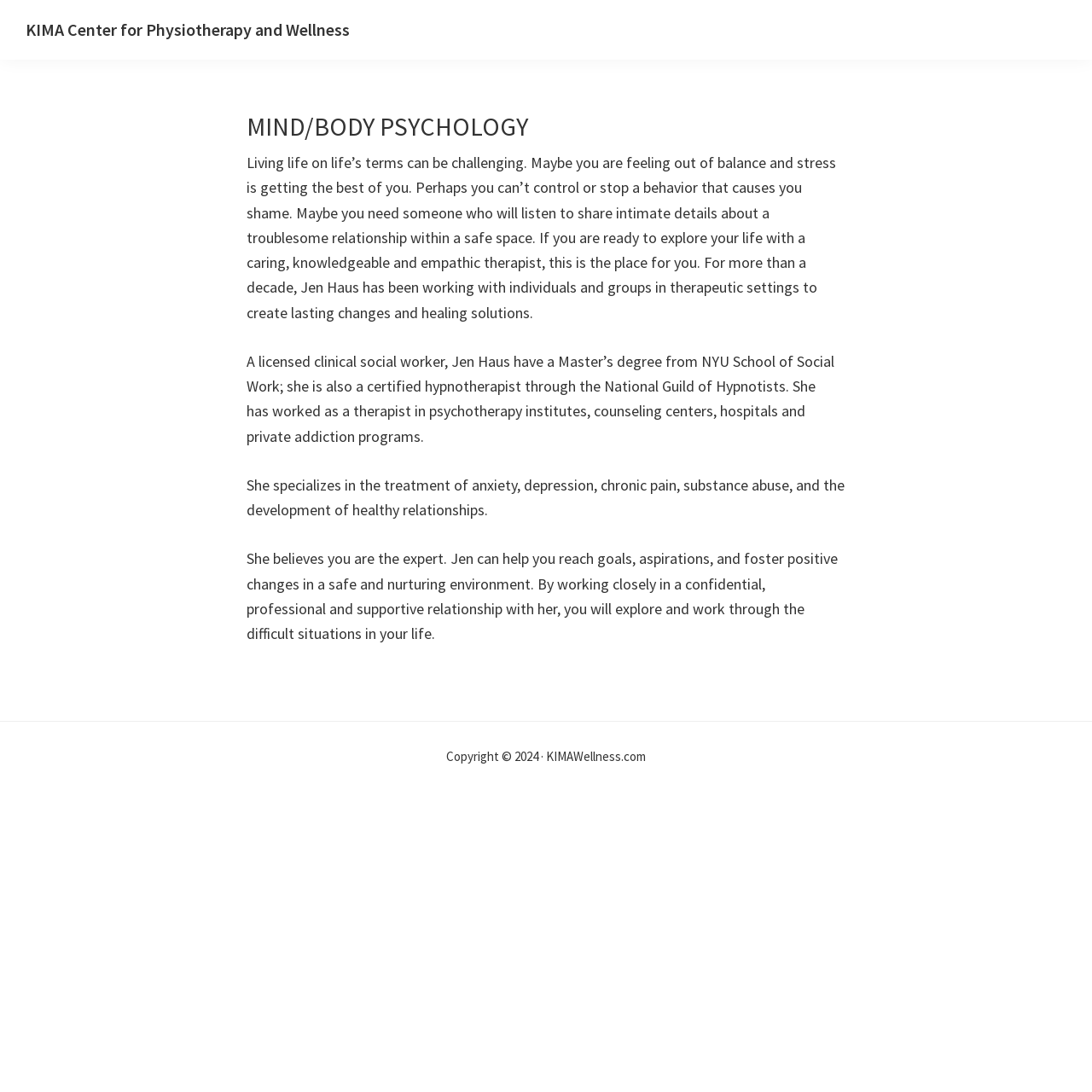Using the information shown in the image, answer the question with as much detail as possible: What is the copyright year of the website?

The copyright year of the website can be found at the bottom of the webpage, where it is displayed as 'Copyright © 2024 · KIMAWellness.com'.